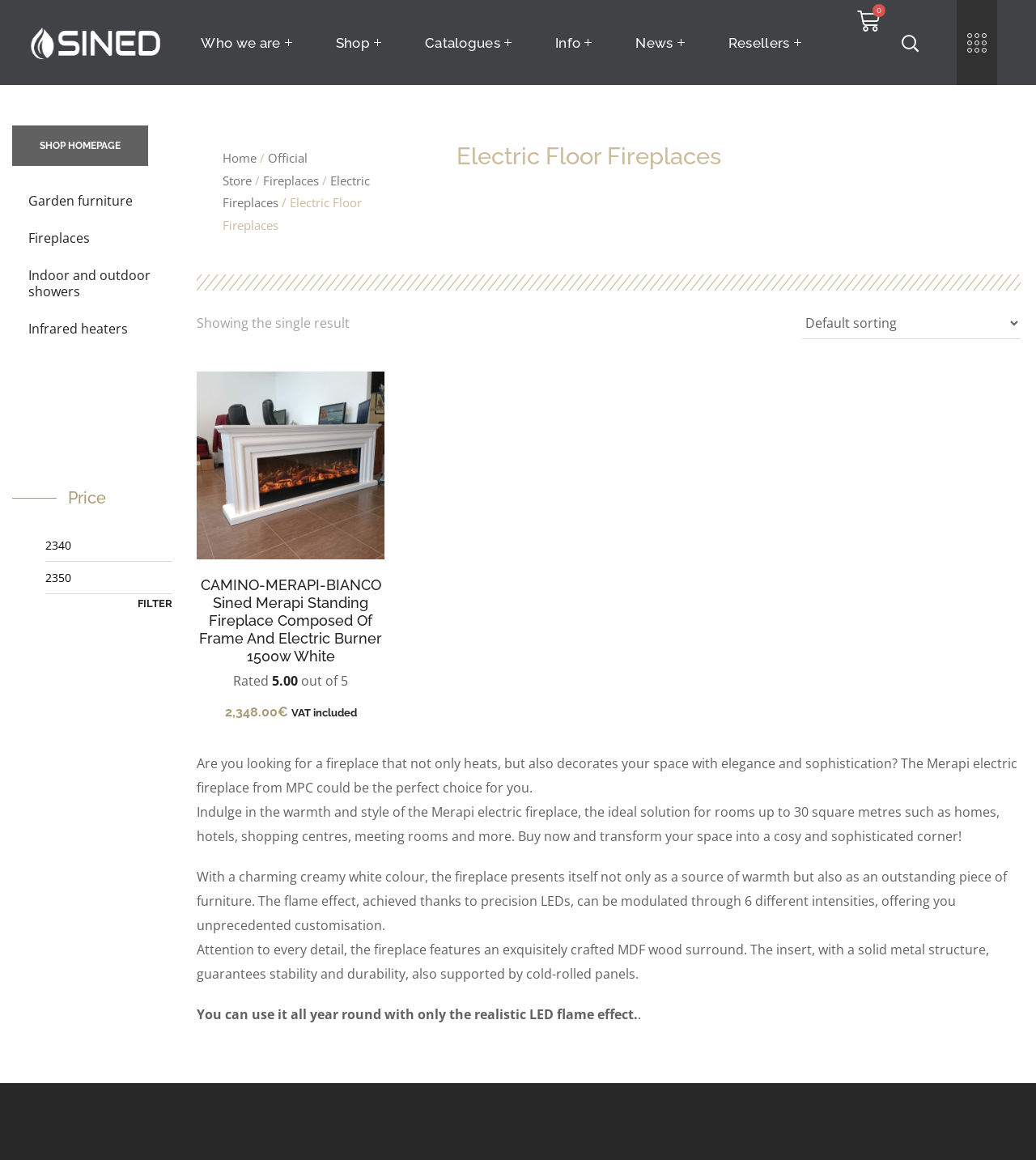Please predict the bounding box coordinates of the element's region where a click is necessary to complete the following instruction: "View product details of 'CAMINO-MERAPI-BIANCO Sined Merapi Standing Fireplace'". The coordinates should be represented by four float numbers between 0 and 1, i.e., [left, top, right, bottom].

[0.192, 0.497, 0.369, 0.573]